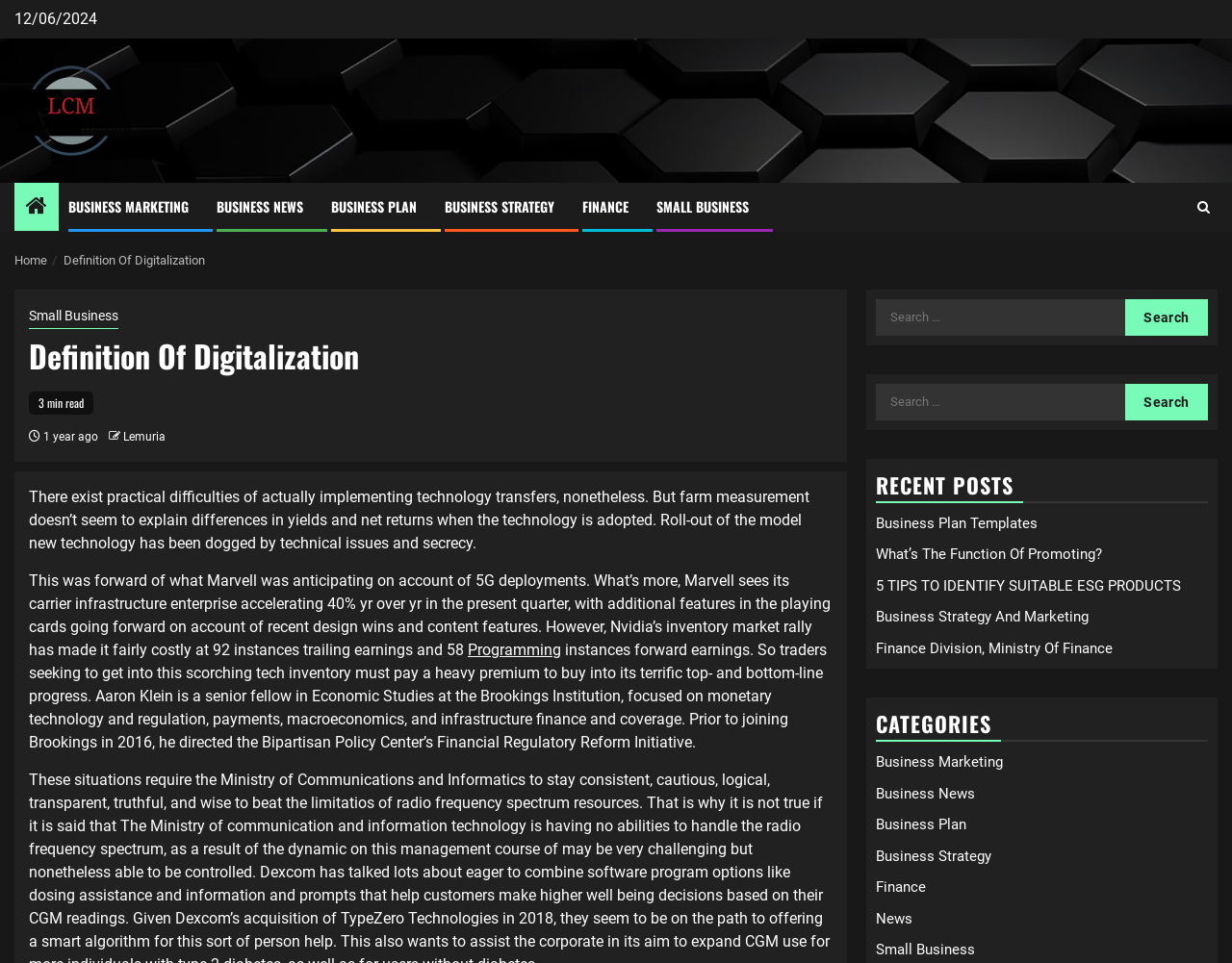Can you identify the bounding box coordinates of the clickable region needed to carry out this instruction: 'Read the 'Definition Of Digitalization' article'? The coordinates should be four float numbers within the range of 0 to 1, stated as [left, top, right, bottom].

[0.023, 0.351, 0.676, 0.386]